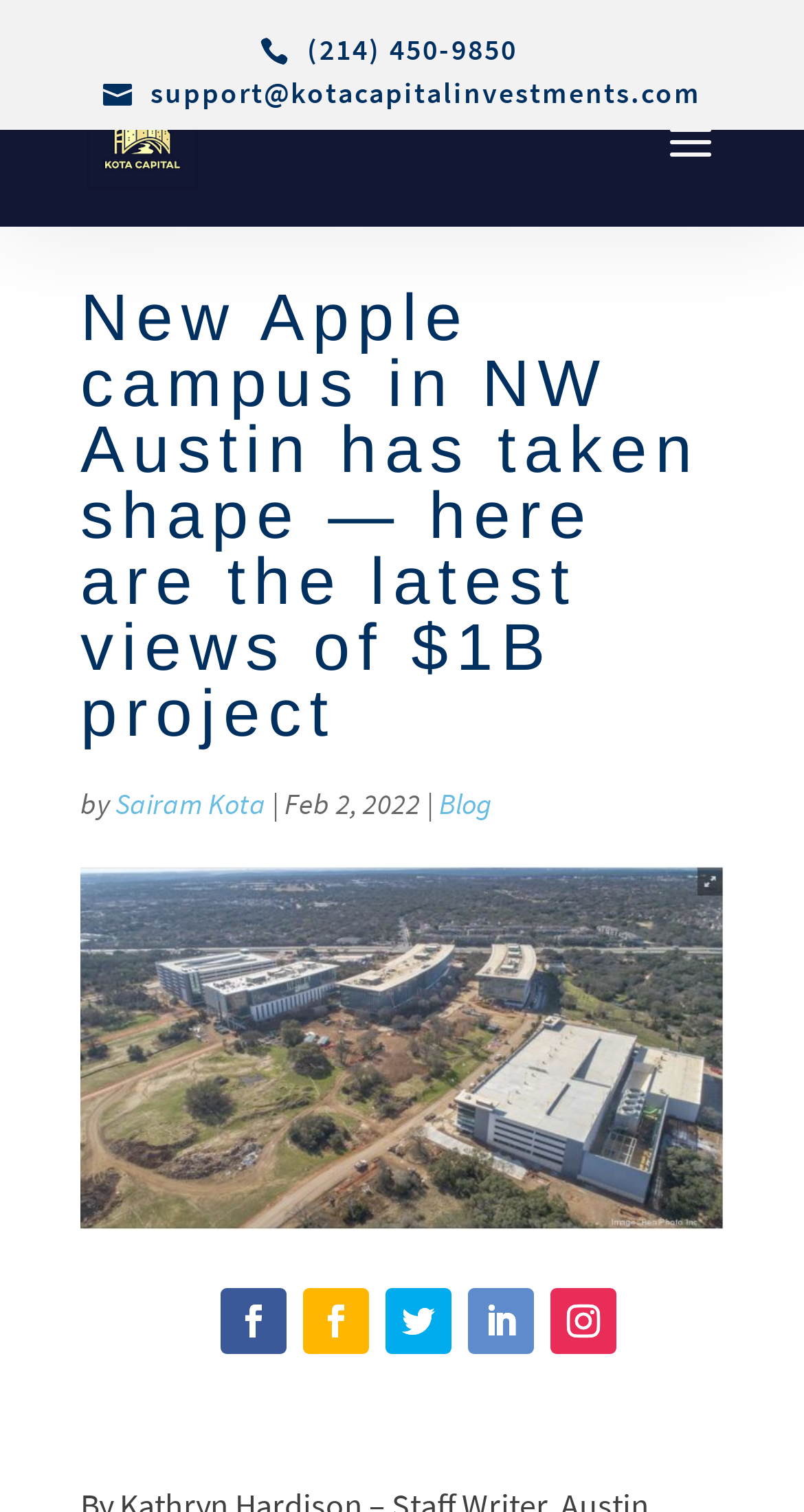Generate a thorough description of the webpage.

The webpage appears to be a news article or blog post about the new Apple campus in Northwest Austin. At the top of the page, there is a header section with the company name "Kota Capital Investments" and a phone number "(214) 450-9850" on the right side. Below the header, there is a search bar in the middle of the page.

The main content of the page is a news article with a heading "New Apple campus in NW Austin has taken shape — here are the latest views of $1B project" that spans across the top half of the page. The article is written by "Sairam Kota" and was published on "Feb 2, 2022", as indicated by the text below the heading. There is also a link to the "Blog" section on the right side of the article metadata.

At the bottom of the page, there are five social media links, represented by icons, aligned horizontally. There are no images on the page, except for the Kota Capital Investments logo in the header section. Overall, the page has a simple layout with a focus on the news article content.